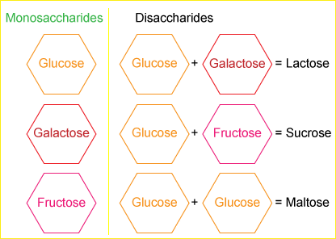Answer the question with a brief word or phrase:
How many glucose molecules are bonded together to produce maltose?

Two